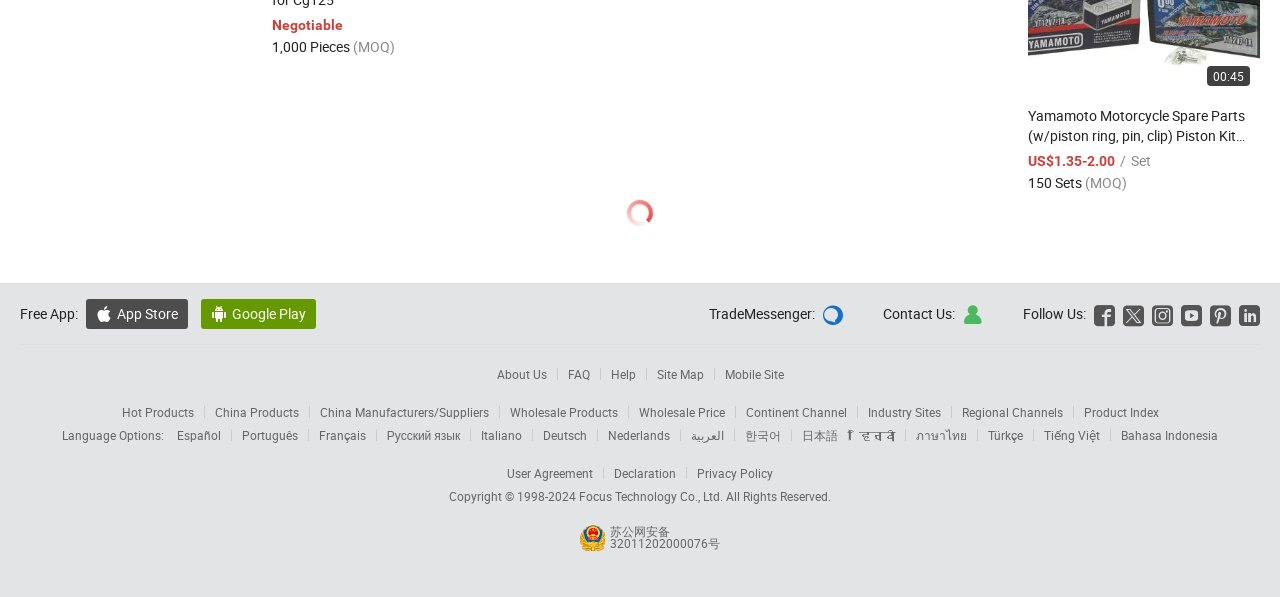Give a one-word or short phrase answer to the question: 
What is the language option below Español?

Português